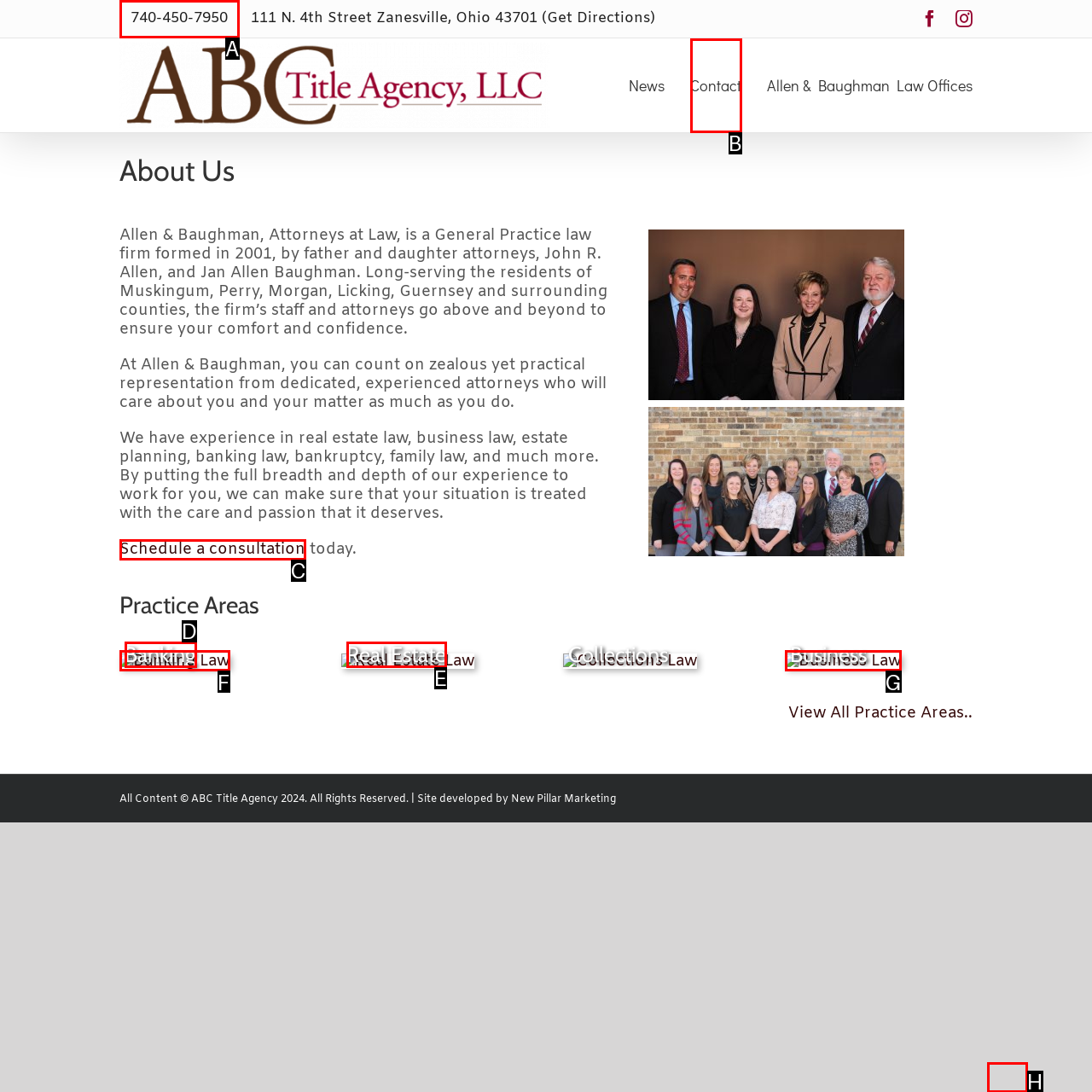Specify which element within the red bounding boxes should be clicked for this task: Go to top of the page Respond with the letter of the correct option.

H